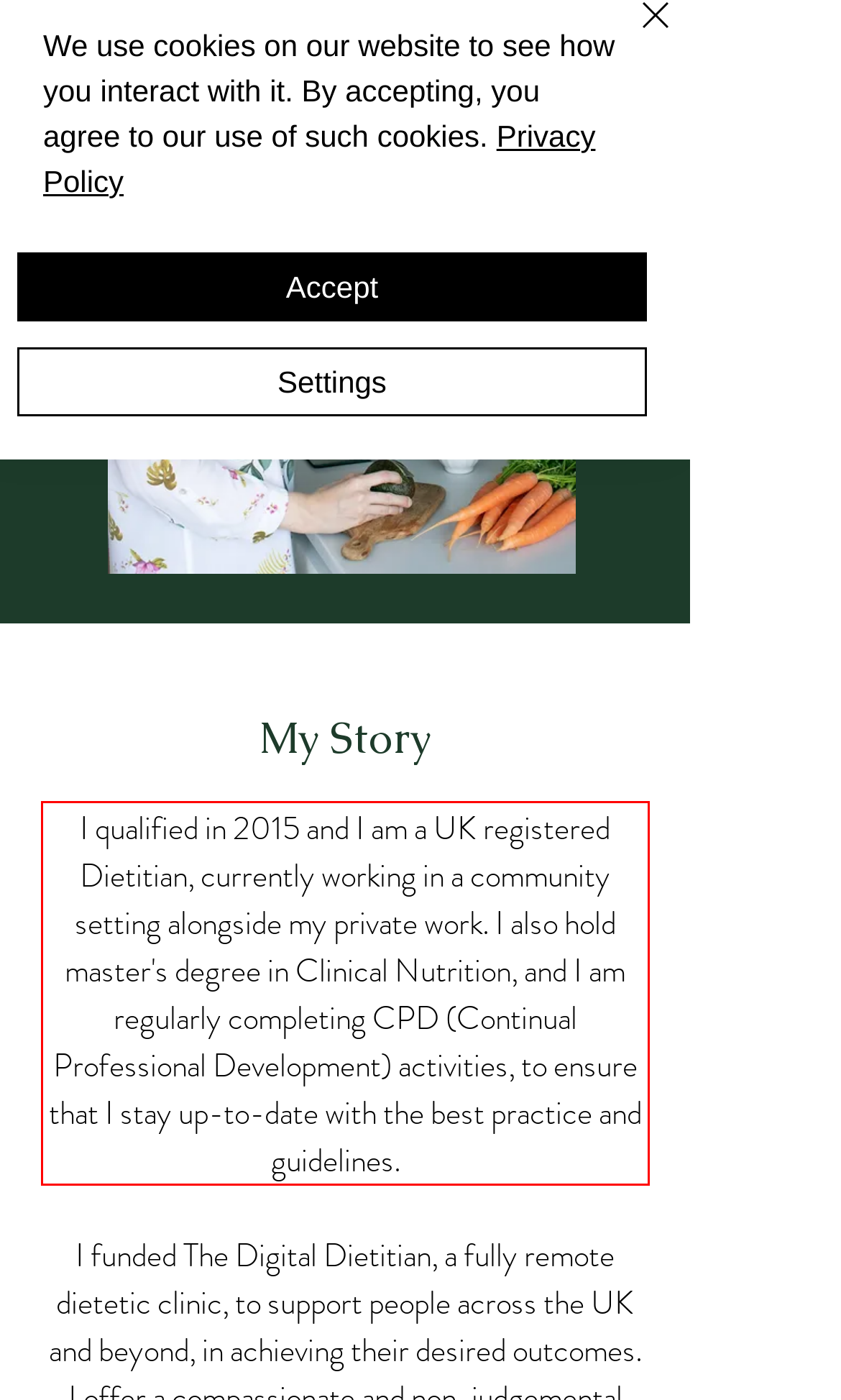Using the provided screenshot, read and generate the text content within the red-bordered area.

I qualified in 2015 and I am a UK registered Dietitian, currently working in a community setting alongside my private work. I also hold master's degree in Clinical Nutrition, and I am regularly completing CPD (Continual Professional Development) activities, to ensure that I stay up-to-date with the best practice and guidelines.